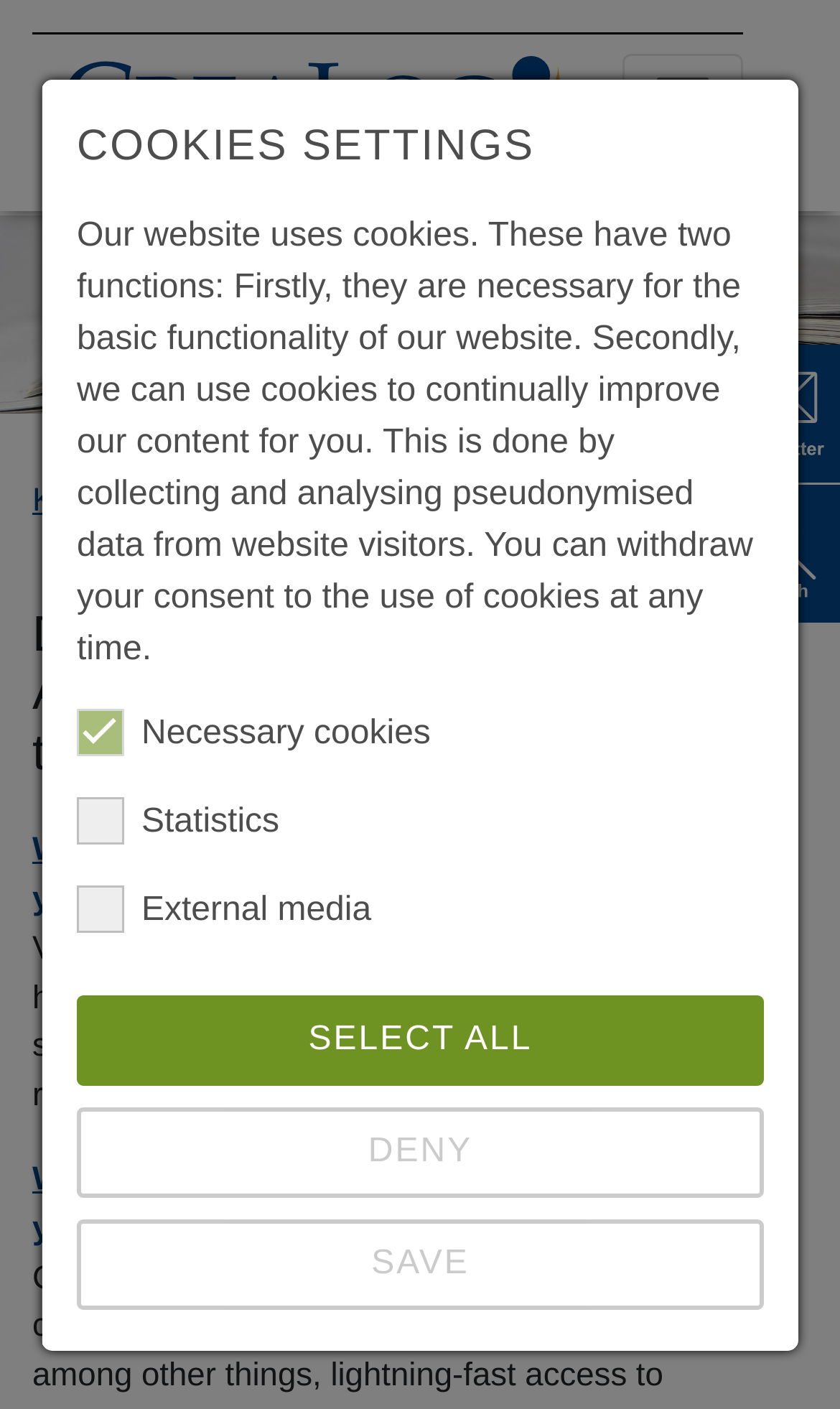Please identify the bounding box coordinates for the region that you need to click to follow this instruction: "Read about what is a Voice Bot and how can it help you".

[0.038, 0.59, 0.769, 0.651]